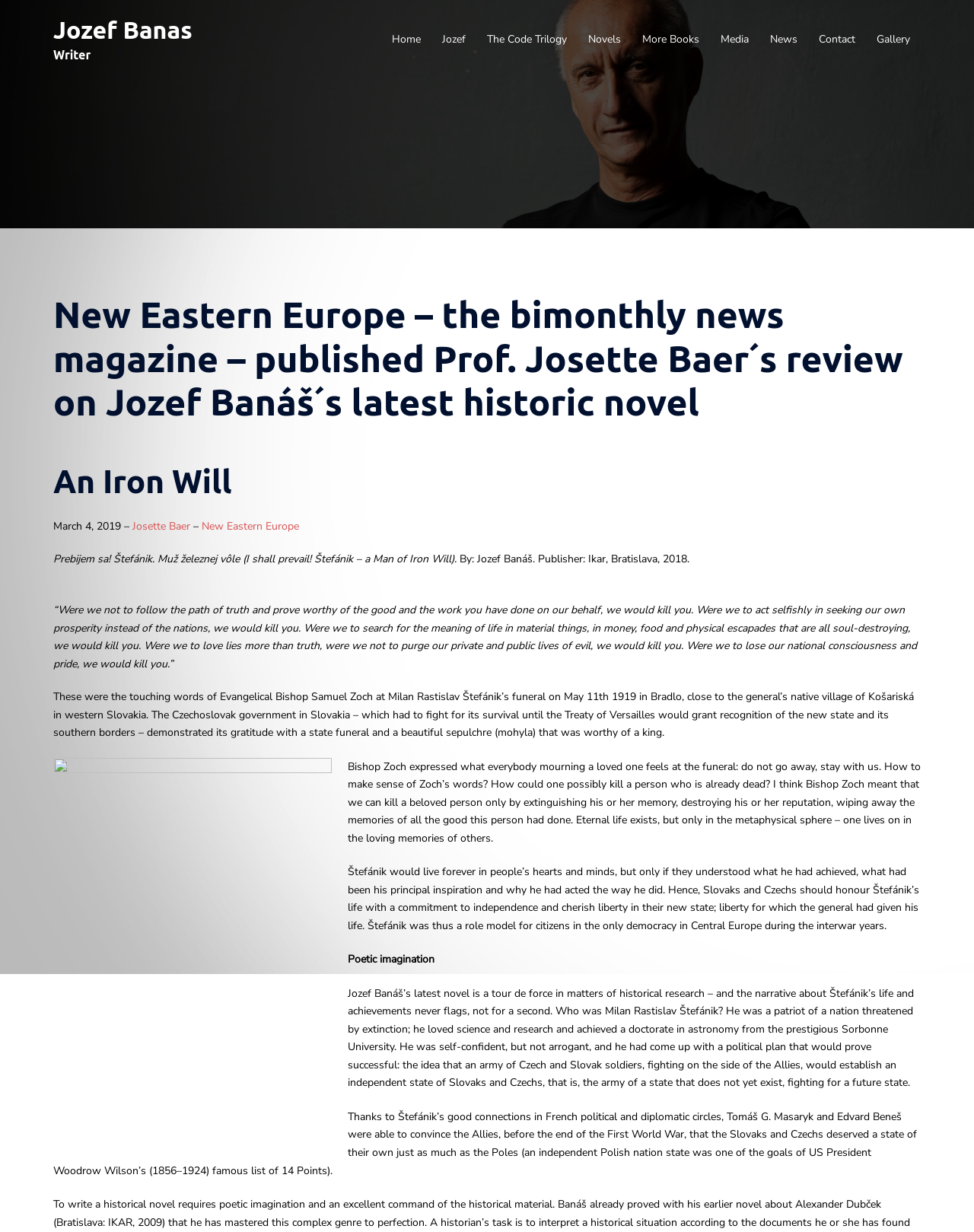Please provide a comprehensive answer to the question below using the information from the image: What was Milan Rastislav Štefánik's profession?

The answer can be found in the text 'He was a patriot of a nation threatened by extinction; he loved science and research and achieved a doctorate in astronomy from the prestigious Sorbonne University.' which indicates that Milan Rastislav Štefánik was an astronomer.